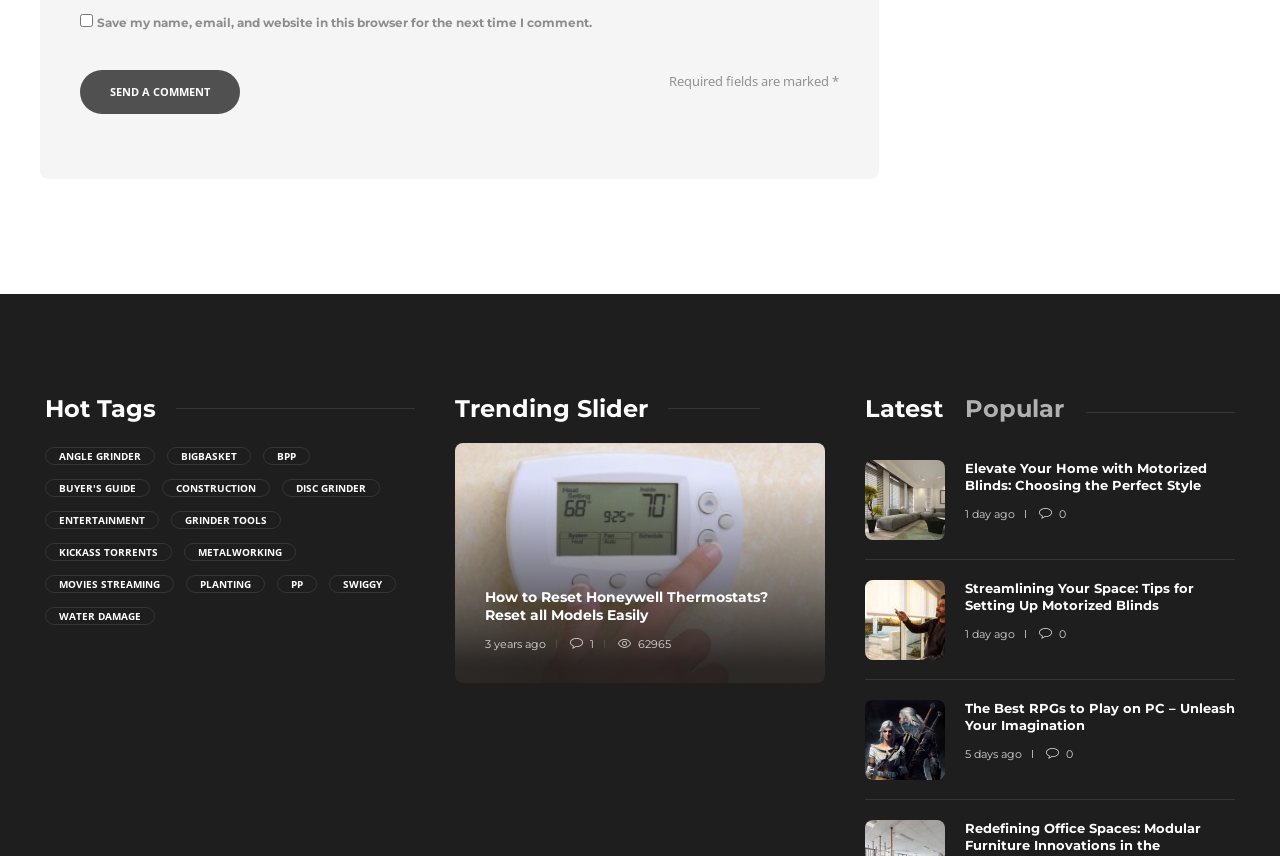Can you find the bounding box coordinates for the UI element given this description: "Kickass Torrents"? Provide the coordinates as four float numbers between 0 and 1: [left, top, right, bottom].

[0.035, 0.634, 0.134, 0.655]